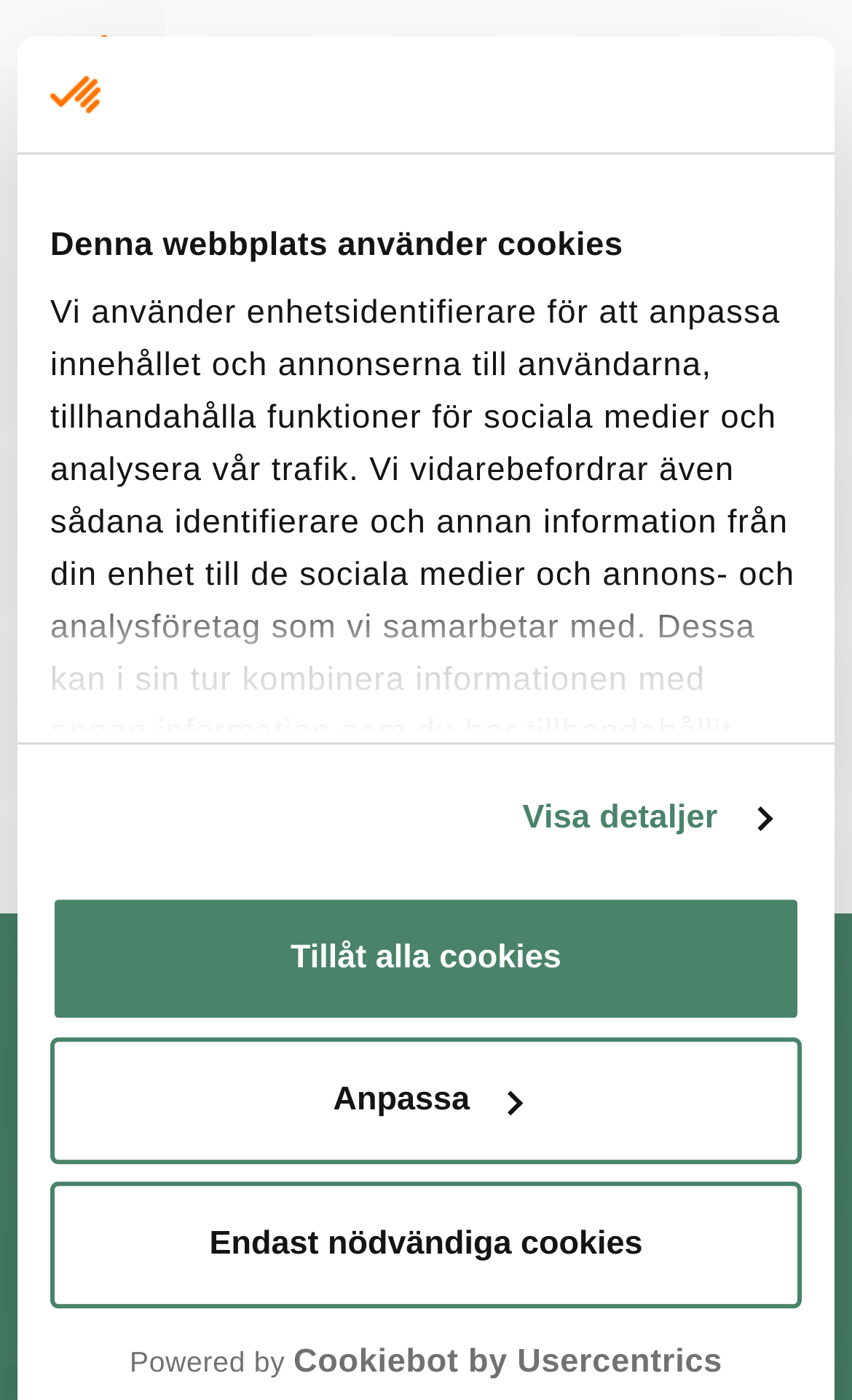Can you give a detailed response to the following question using the information from the image? What is the function of the 'SÖK' button?

The 'SÖK' button is used to search for something on the webpage. When clicked, it will likely take the user to a search results page or allow them to enter search queries.